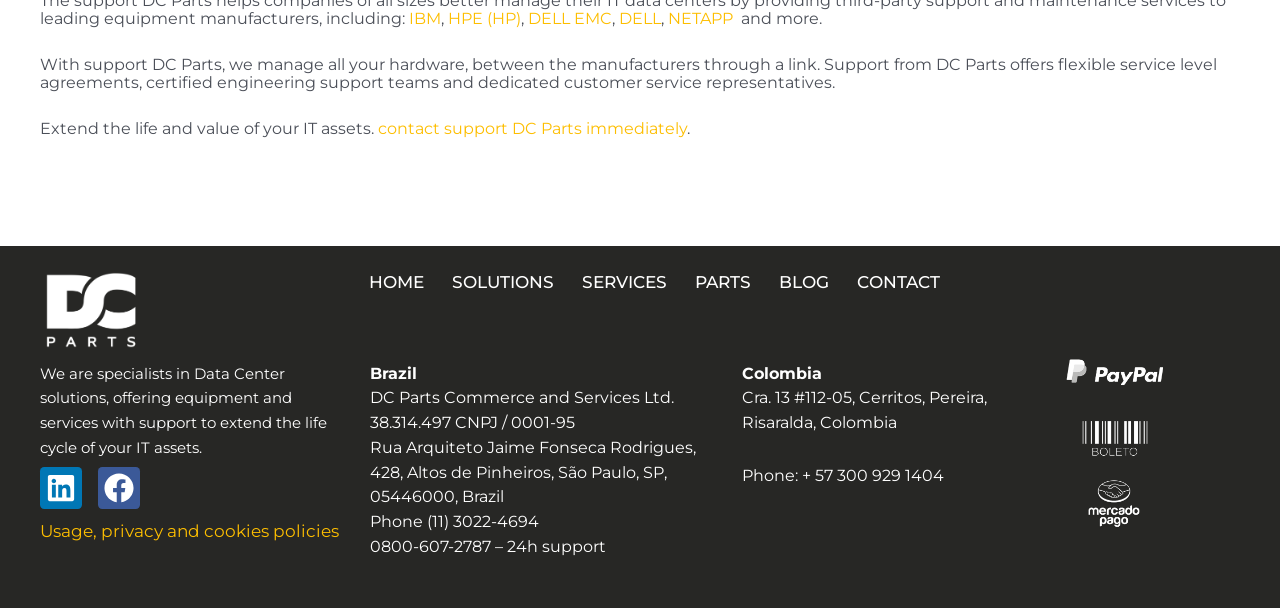Using the elements shown in the image, answer the question comprehensively: What is the purpose of DC Parts?

According to the StaticText element, DC Parts aims to 'extend the life and value of your IT assets' by providing support and services for hardware from various manufacturers.